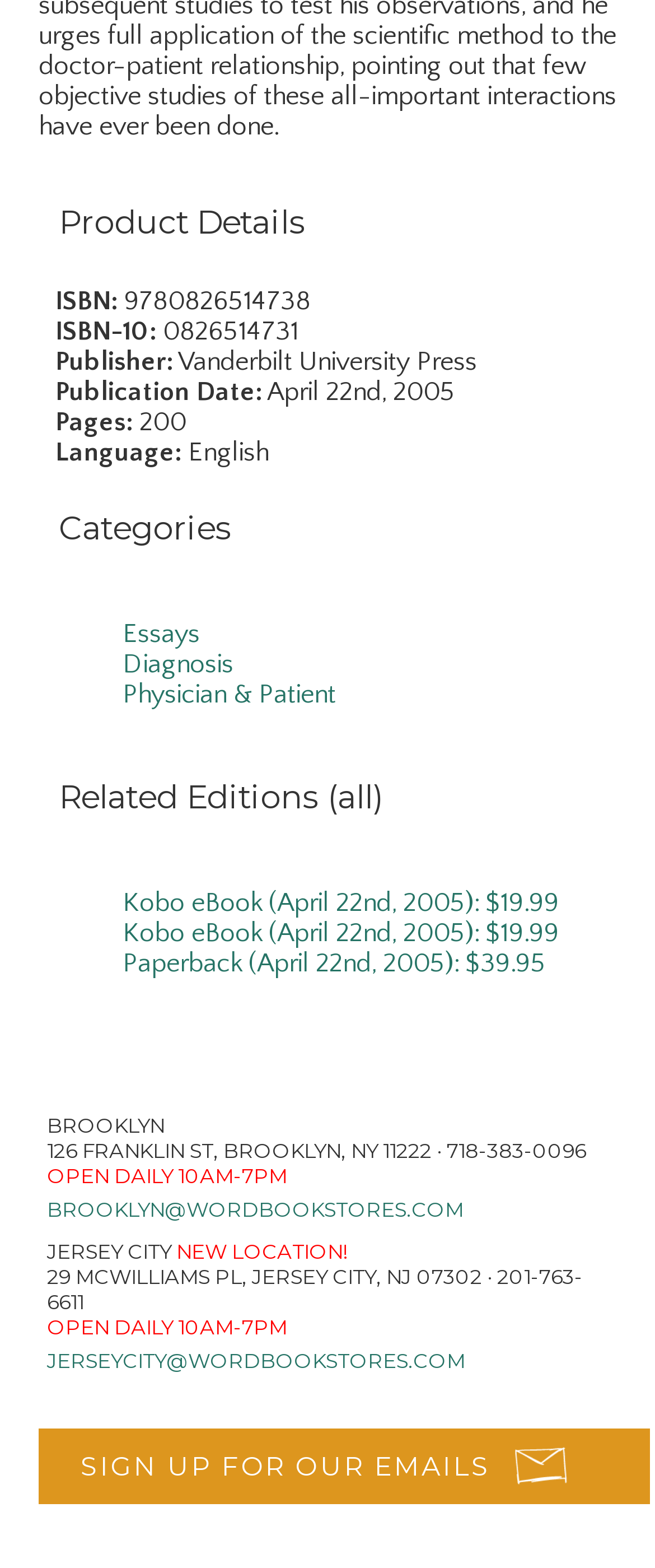Identify the bounding box coordinates of the region I need to click to complete this instruction: "Share event on Facebook".

None